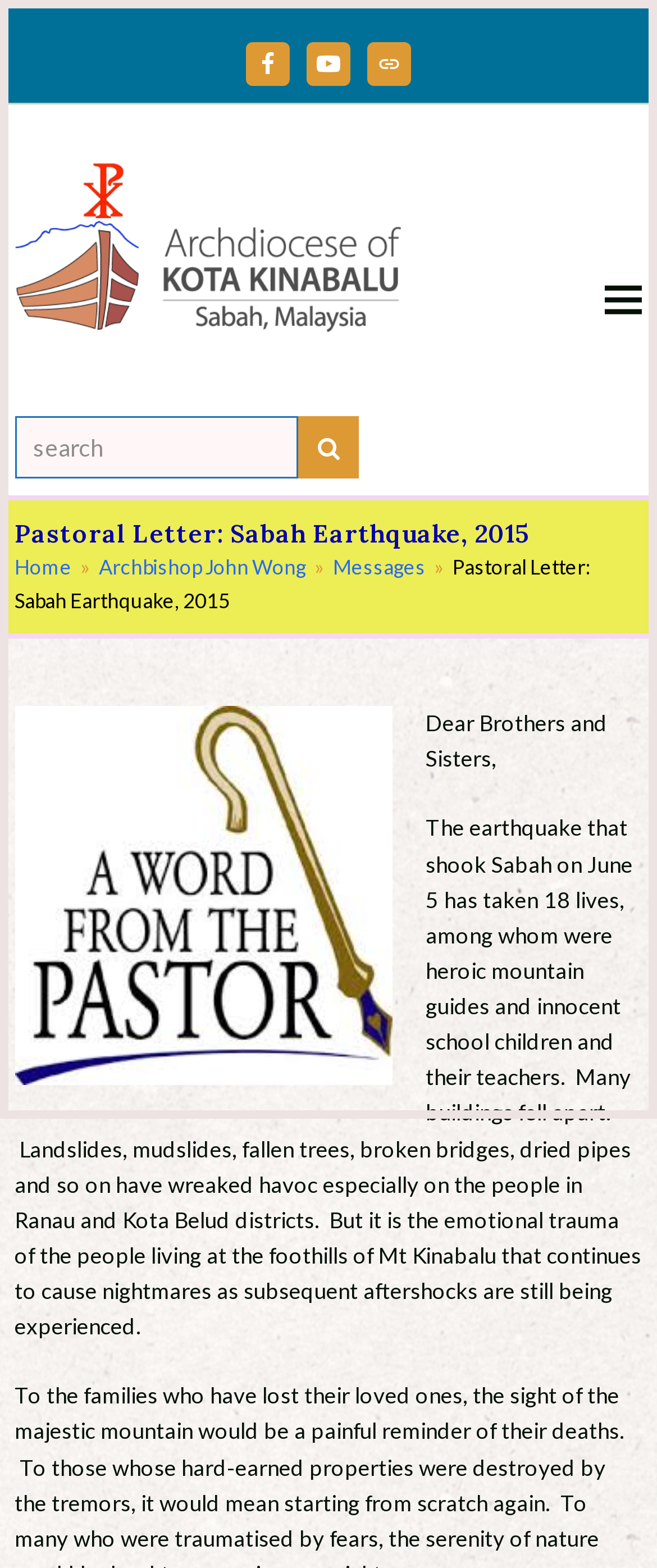Can you find the bounding box coordinates for the element to click on to achieve the instruction: "Visit Facebook page"?

[0.374, 0.027, 0.441, 0.055]